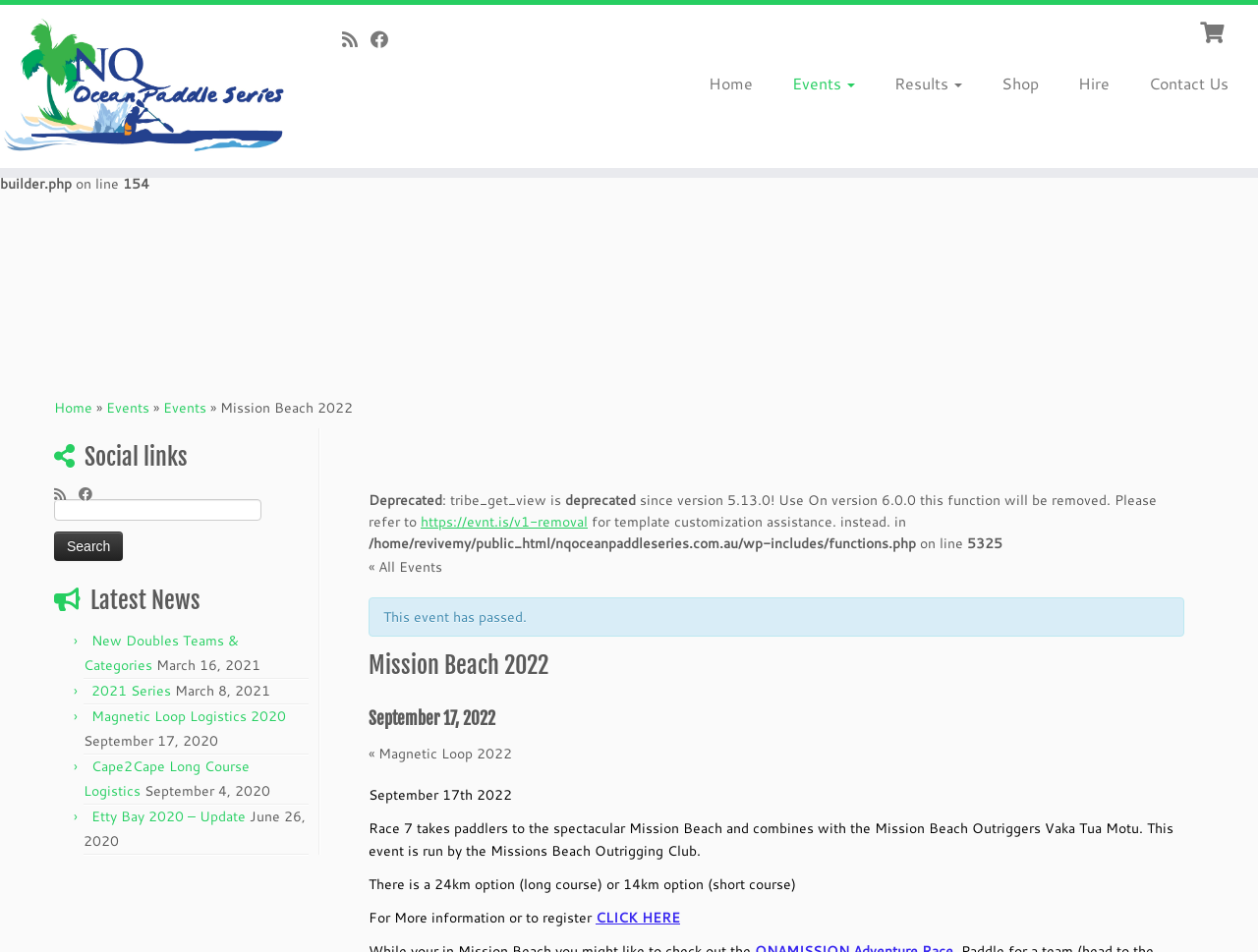From the given element description: "Home", find the bounding box for the UI element. Provide the coordinates as four float numbers between 0 and 1, in the order [left, top, right, bottom].

[0.548, 0.071, 0.614, 0.104]